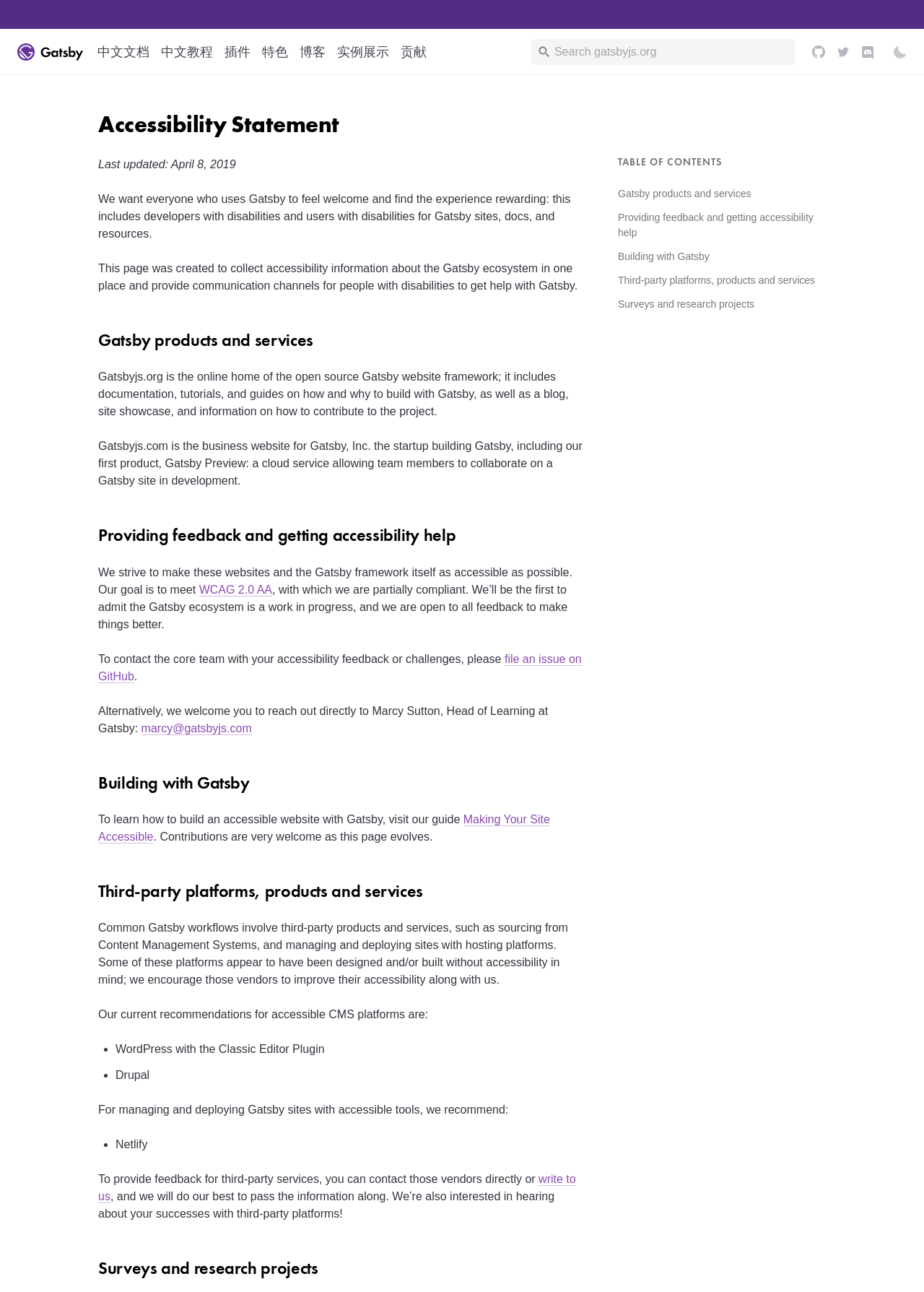Locate the bounding box coordinates of the element I should click to achieve the following instruction: "Click on the link to read about Business and Finance Management".

None